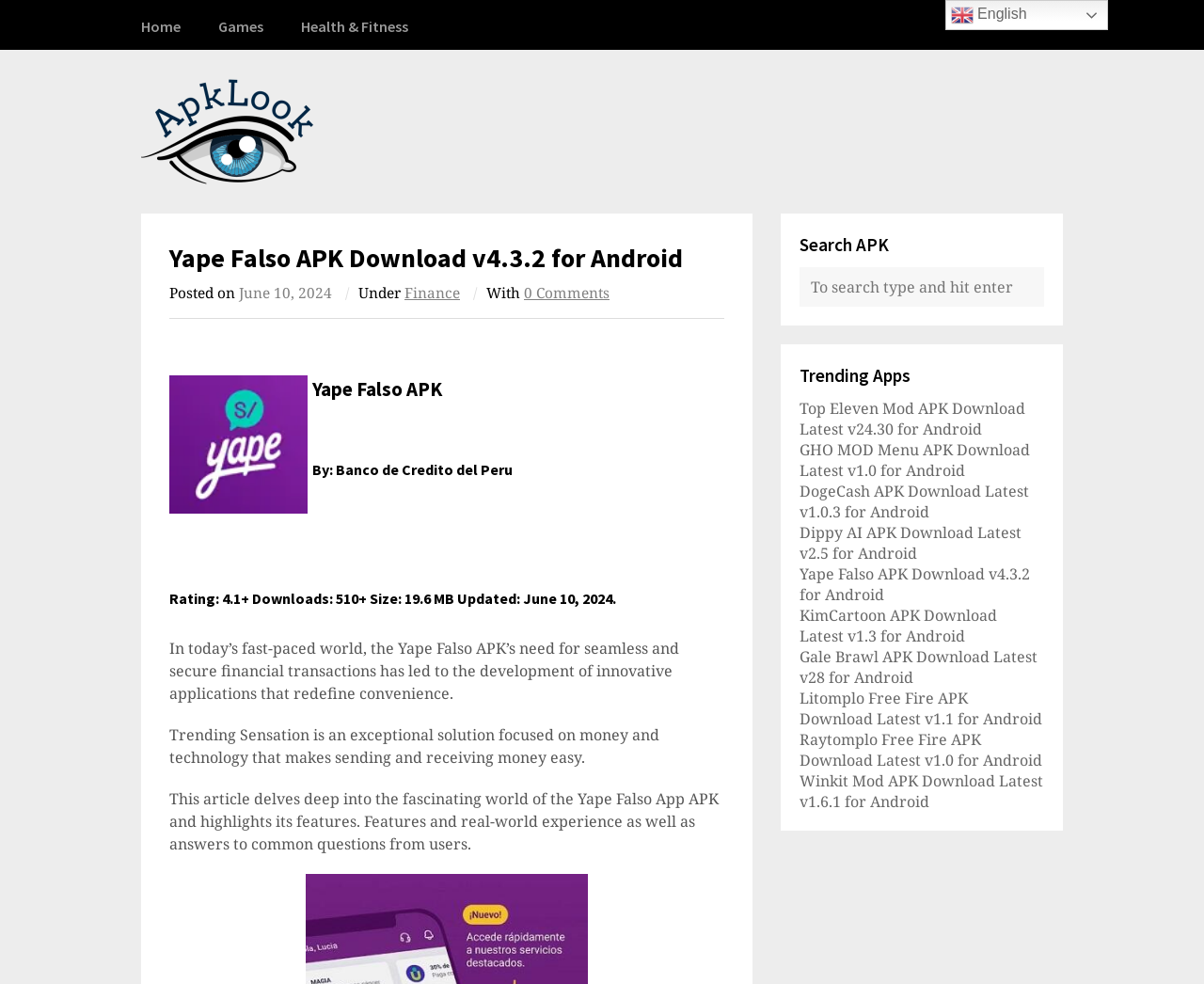Respond with a single word or phrase:
What is the purpose of the Yape Falso App APK?

Sending and receiving money